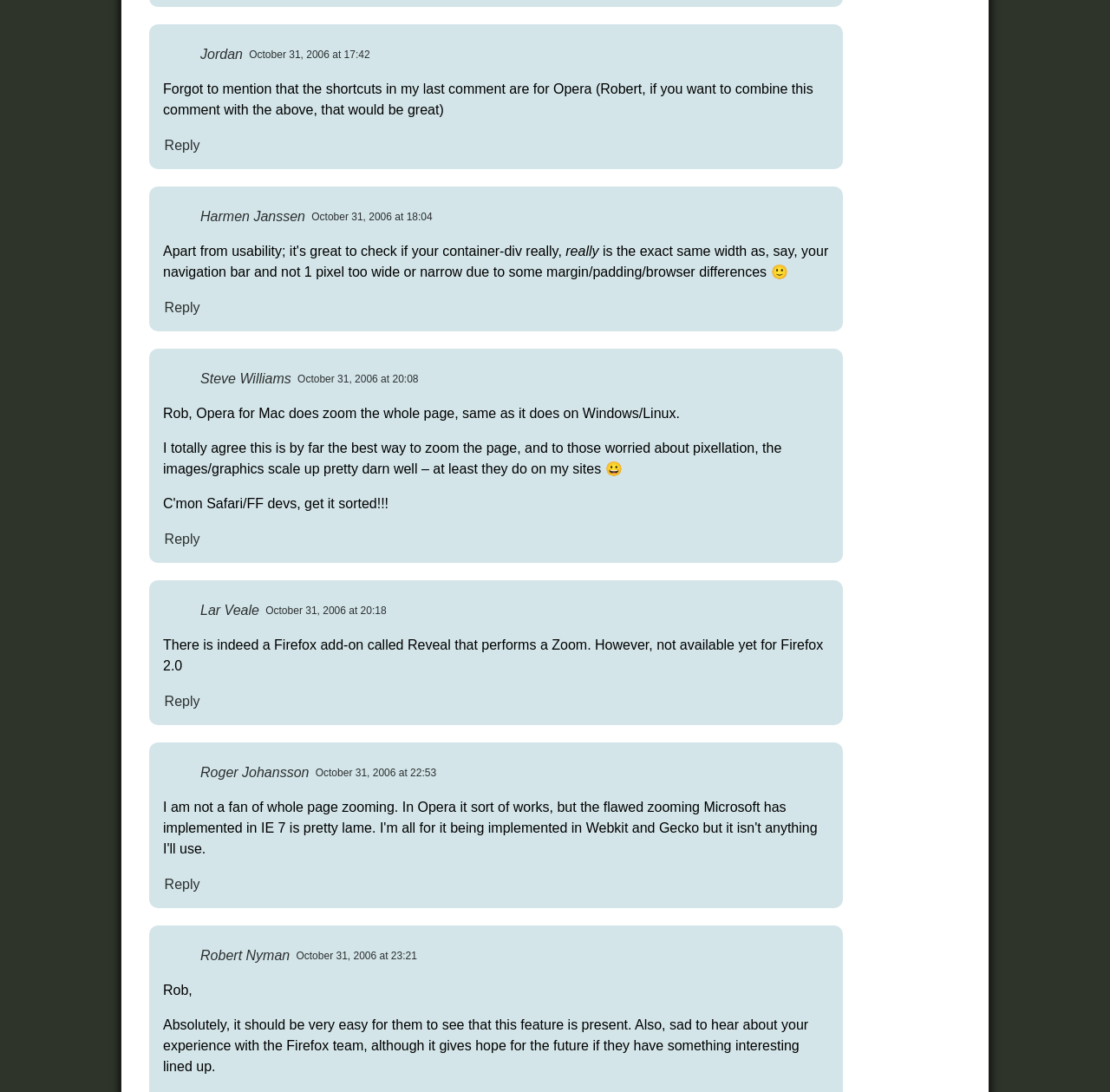Give a one-word or short phrase answer to the question: 
What is the topic of discussion?

Zoom feature